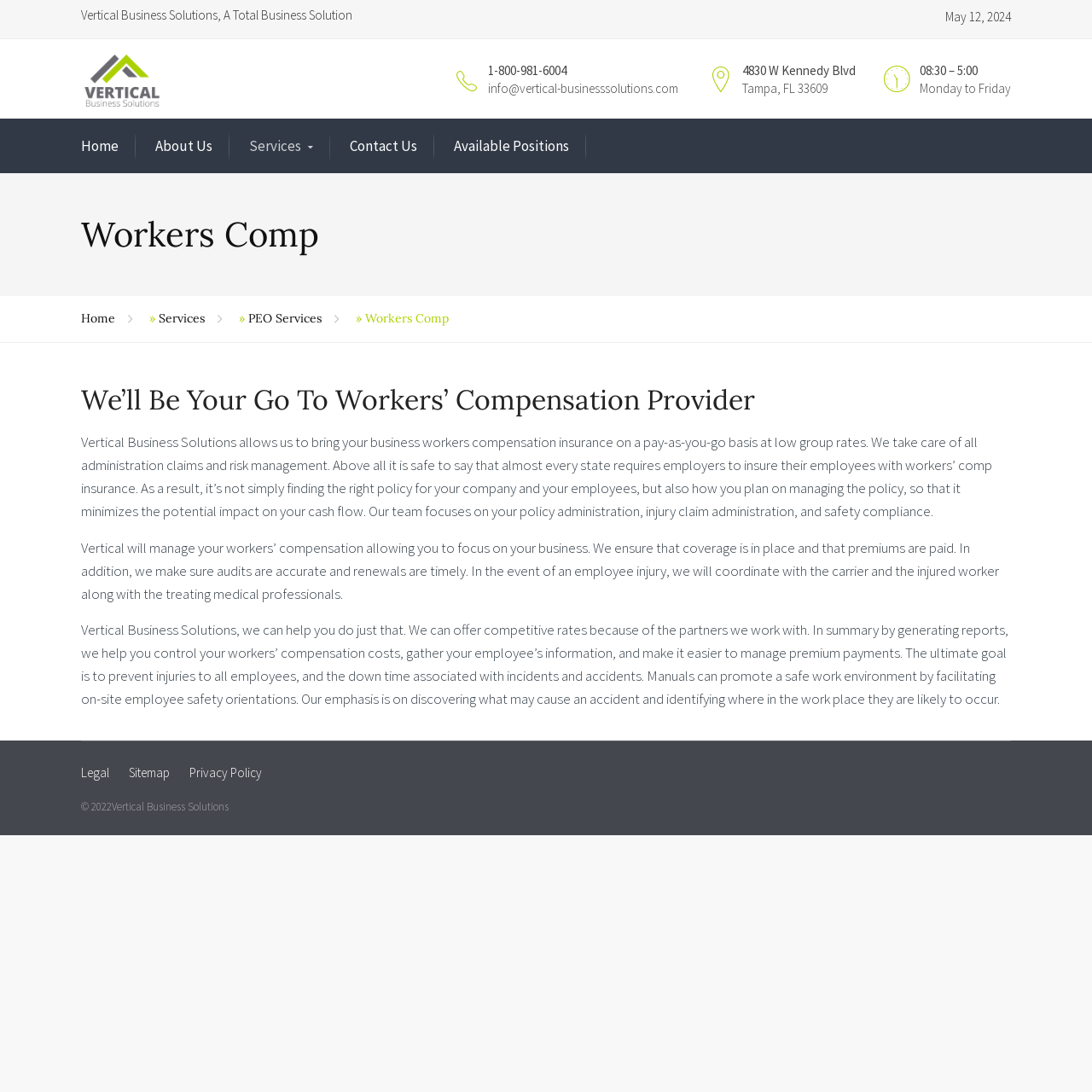Locate the bounding box coordinates of the area you need to click to fulfill this instruction: 'Click on 'Contact Us''. The coordinates must be in the form of four float numbers ranging from 0 to 1: [left, top, right, bottom].

[0.32, 0.124, 0.382, 0.145]